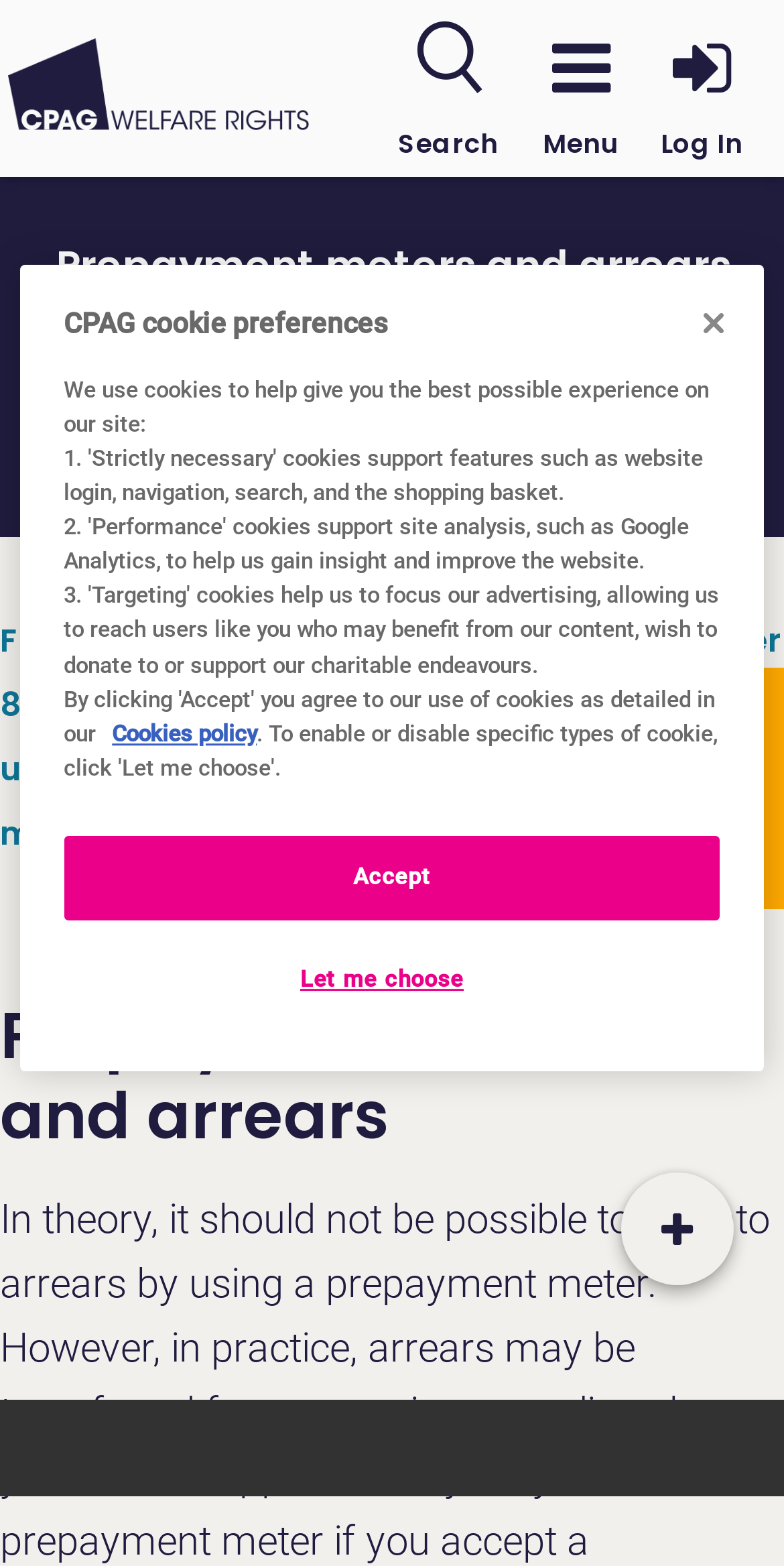Please find the bounding box coordinates (top-left x, top-left y, bottom-right x, bottom-right y) in the screenshot for the UI element described as follows: Feedback

[0.795, 0.426, 1.0, 0.58]